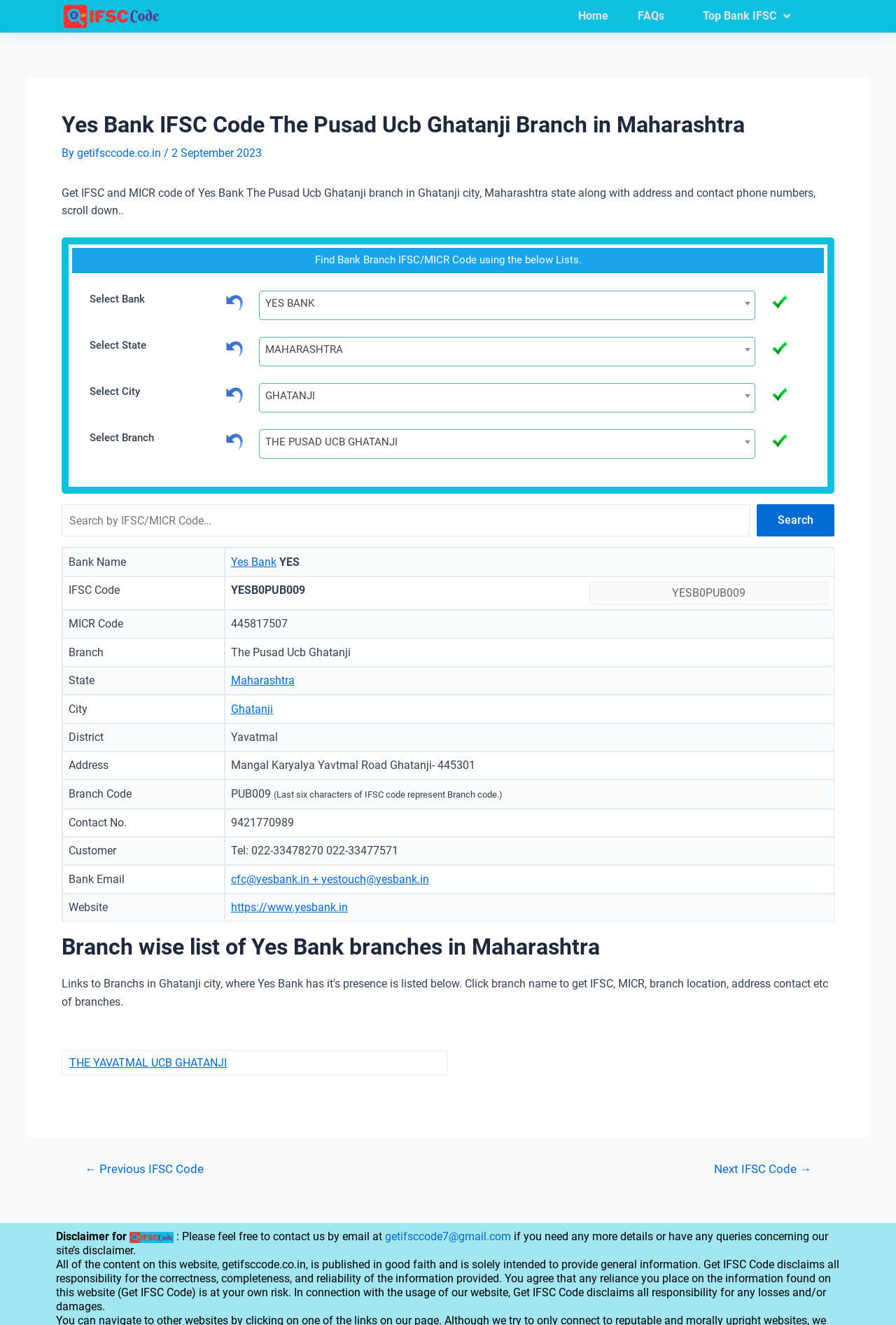Kindly determine the bounding box coordinates of the area that needs to be clicked to fulfill this instruction: "Select a bank".

[0.289, 0.219, 0.843, 0.242]